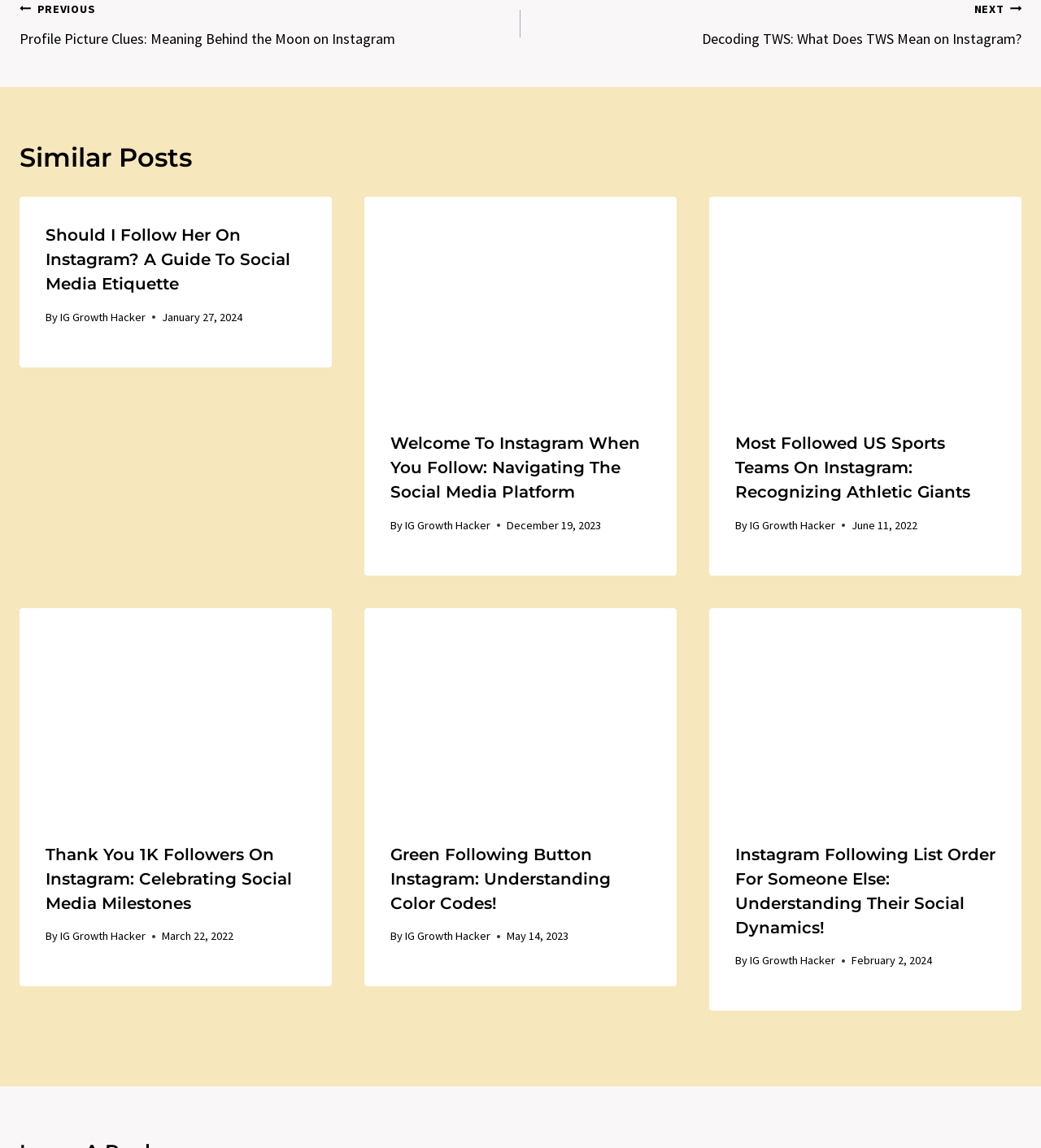Please identify the bounding box coordinates of the element's region that should be clicked to execute the following instruction: "Explore the post 'Green Following Button Instagram: Understanding Color Codes!' ". The bounding box coordinates must be four float numbers between 0 and 1, i.e., [left, top, right, bottom].

[0.35, 0.53, 0.65, 0.711]